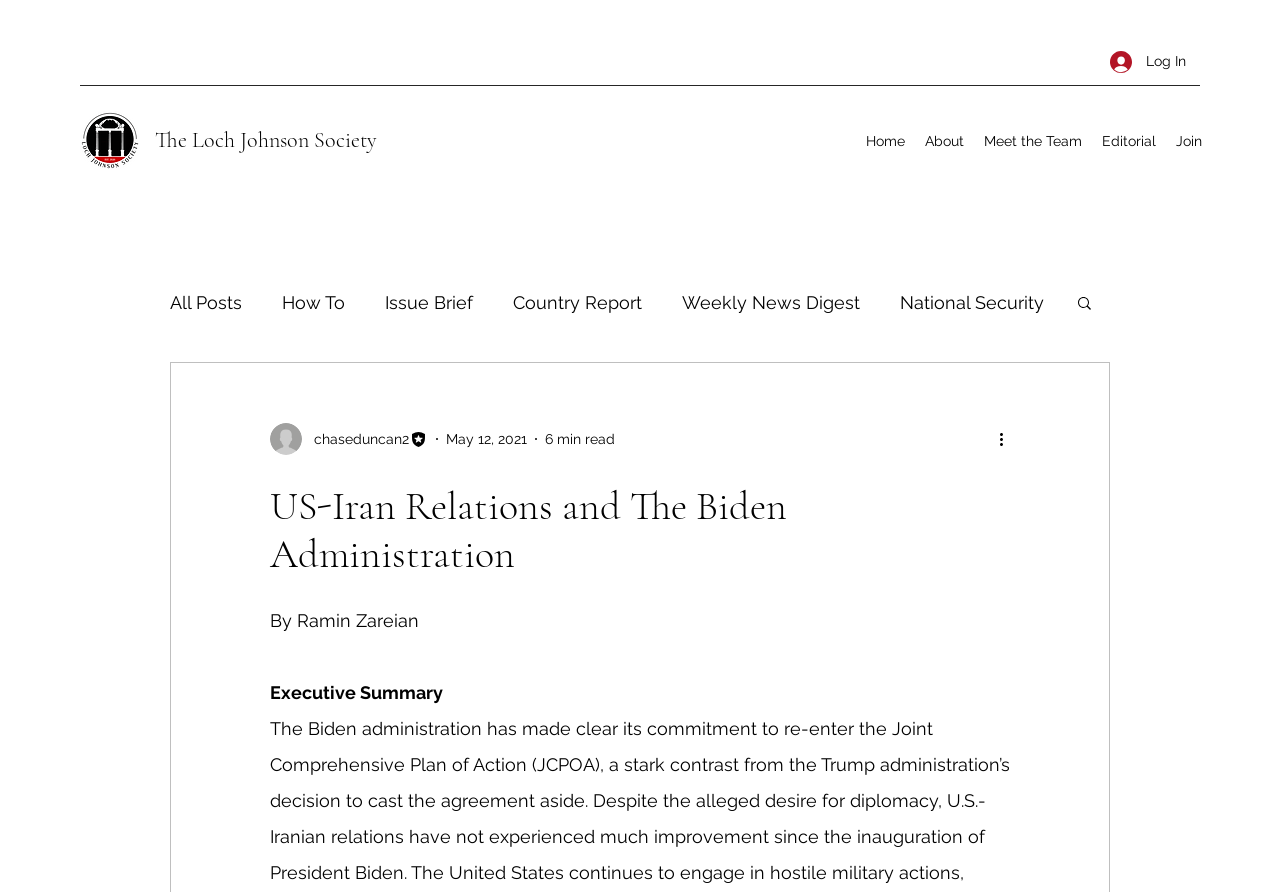Determine the bounding box coordinates of the clickable region to execute the instruction: "Search for a topic". The coordinates should be four float numbers between 0 and 1, denoted as [left, top, right, bottom].

[0.84, 0.33, 0.855, 0.353]